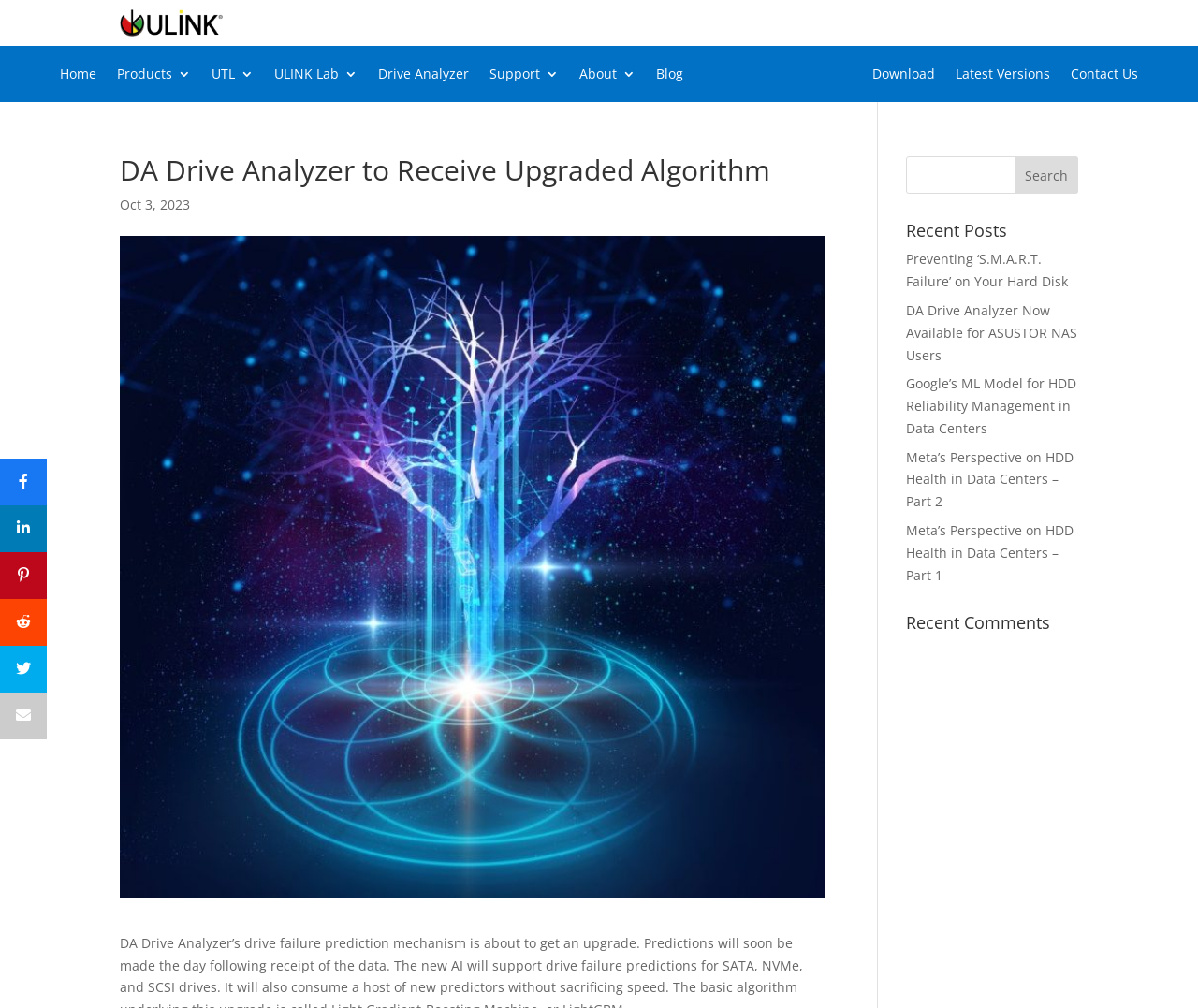Specify the bounding box coordinates of the element's region that should be clicked to achieve the following instruction: "Click on the 'Home' link". The bounding box coordinates consist of four float numbers between 0 and 1, in the format [left, top, right, bottom].

[0.05, 0.067, 0.08, 0.088]